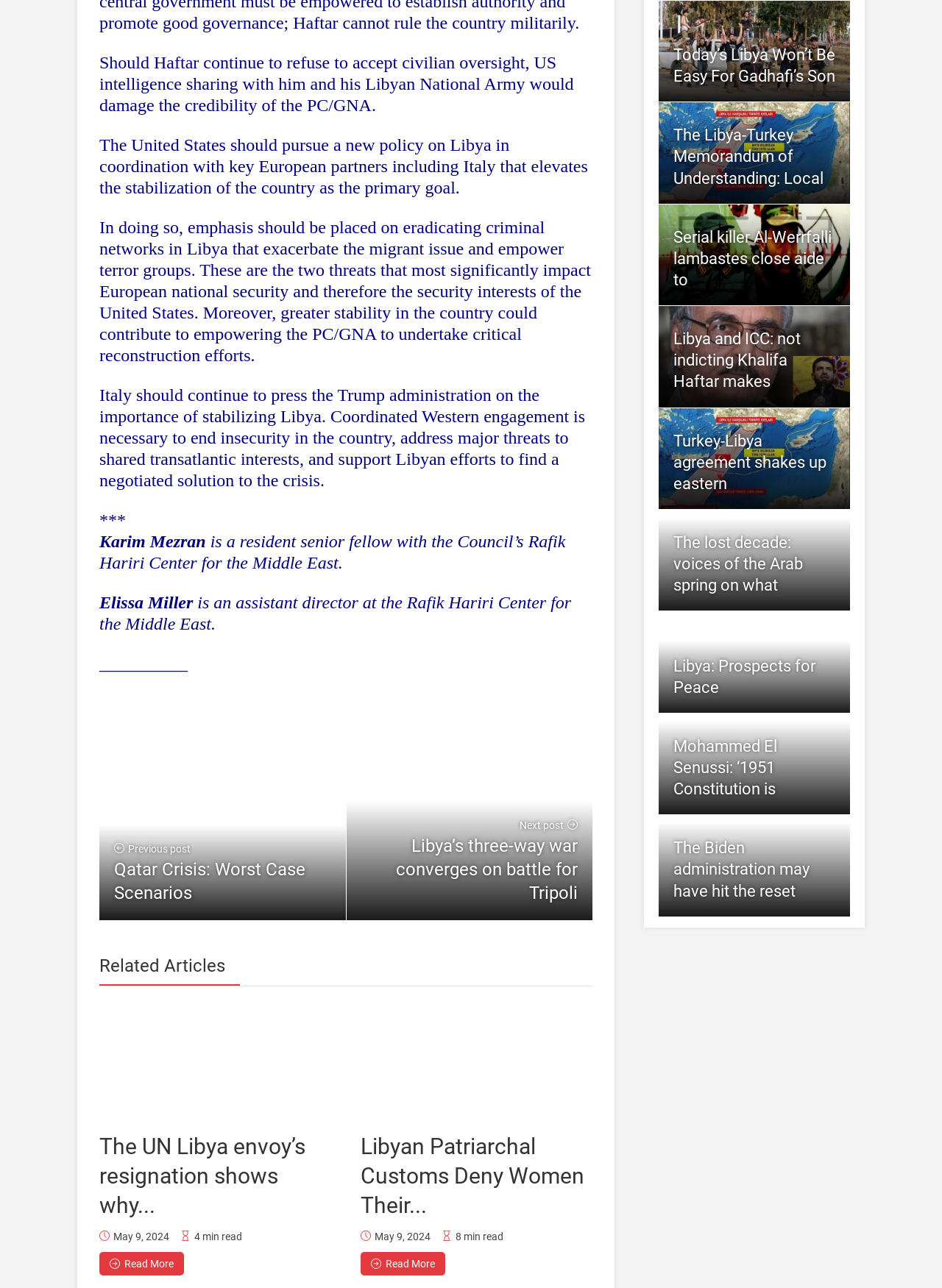Specify the bounding box coordinates of the area to click in order to follow the given instruction: "Read the article about Libyan Patriarchal Customs."

[0.383, 0.774, 0.629, 0.87]